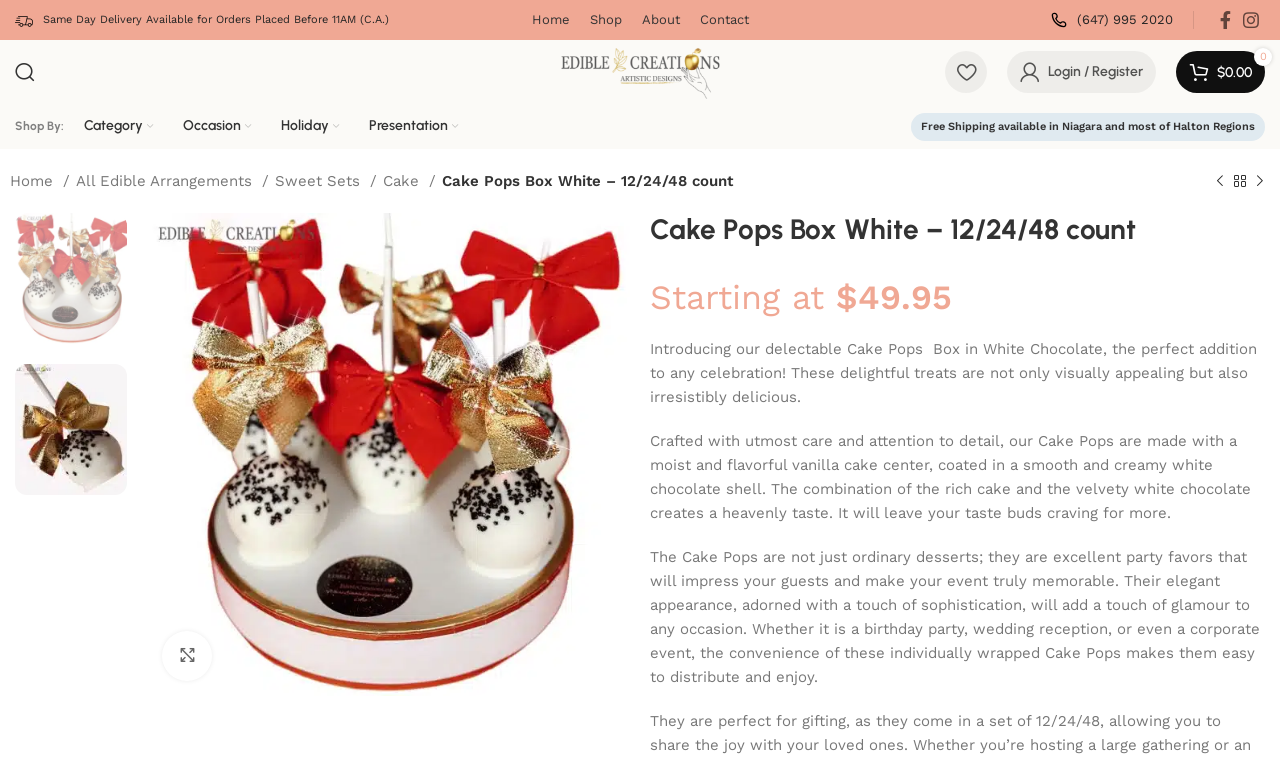Please answer the following question as detailed as possible based on the image: 
What is the phone number for contact?

I found the StaticText element with the phone number '(647) 995 2020', which suggests that this is the phone number for contact.